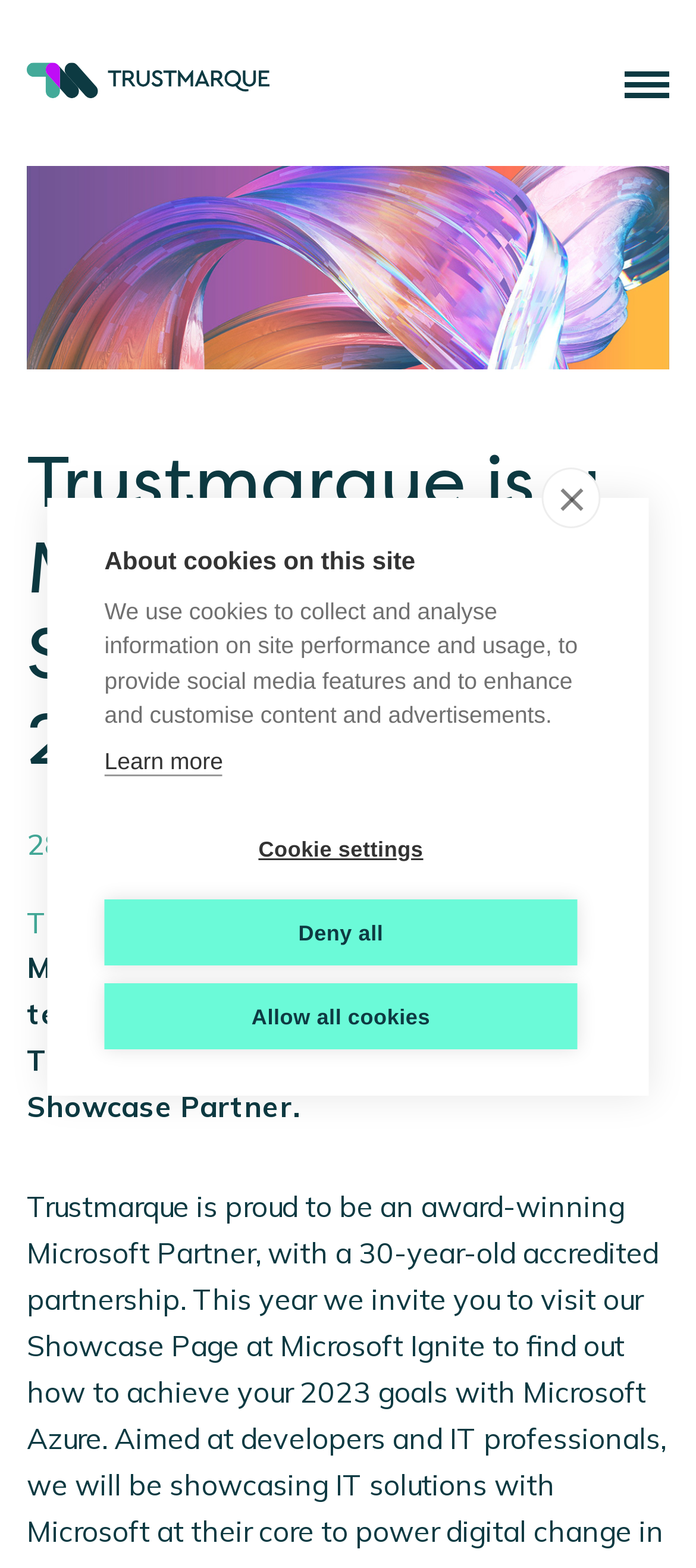Find the bounding box coordinates for the UI element that matches this description: "aria-label="close"".

[0.778, 0.298, 0.863, 0.337]